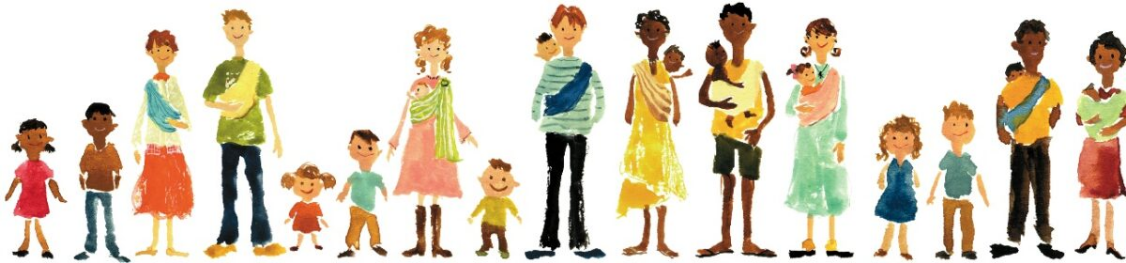Offer a detailed narrative of the image.

The image features a vibrant and whimsical illustration depicting a diverse array of families and caretakers. Positioned in a cheerful lineup, the characters represent various groups including mothers, fathers, and children, each radiating warmth and connection. The adults are seen holding or interacting with babies and young children, showcasing a spectrum of parenting styles. Their clothing is colorful and embodies a playful, artistic style, enhancing the joyful atmosphere of family life. This artwork complements the theme of the article titled "Drowning in Motherhood: Three Survival Skills," highlighting the importance of community and support in parenting, particularly amidst the challenges faced by new mothers.